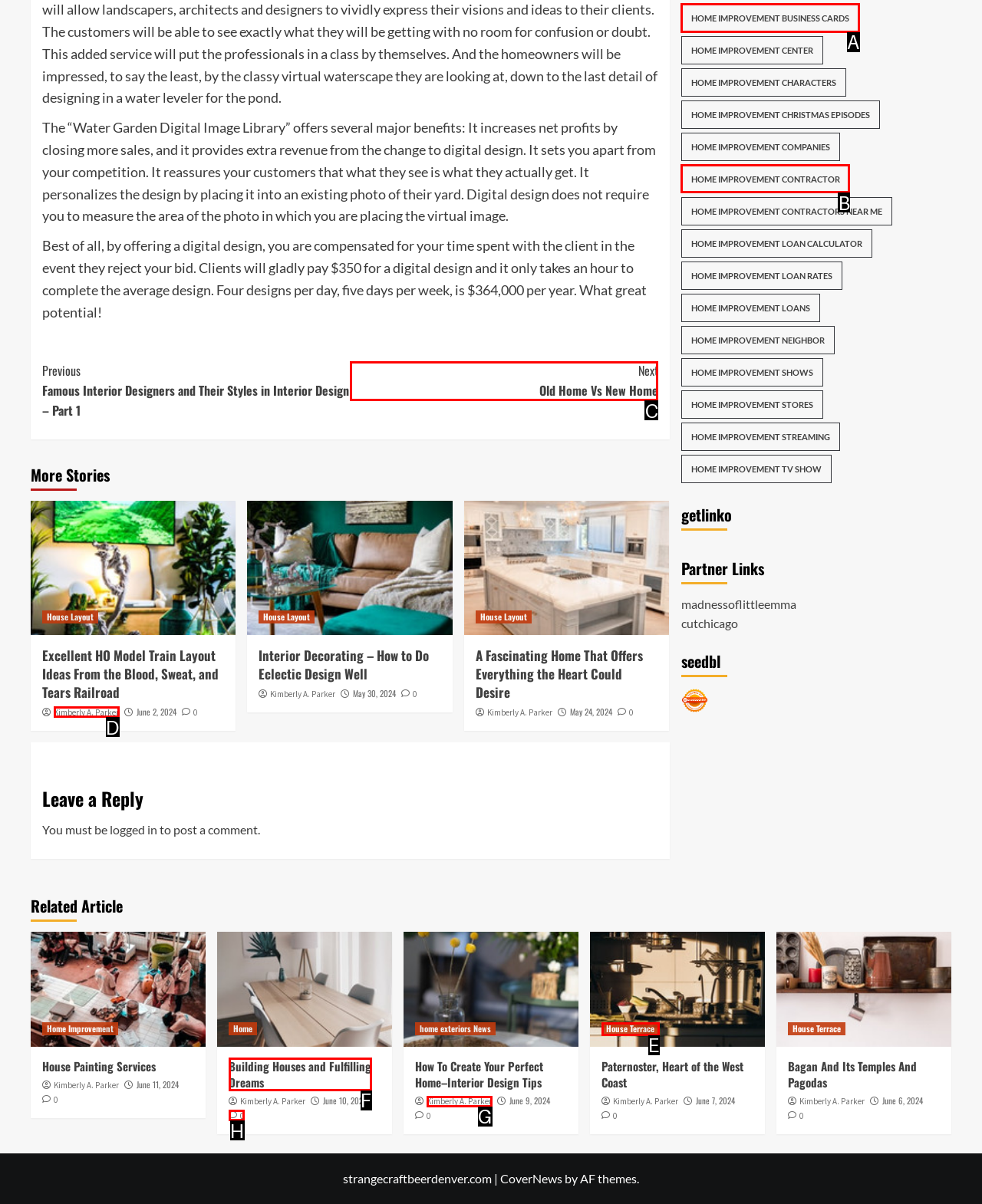Select the letter associated with the UI element you need to click to perform the following action: View 'Home Improvement Business Cards'
Reply with the correct letter from the options provided.

A